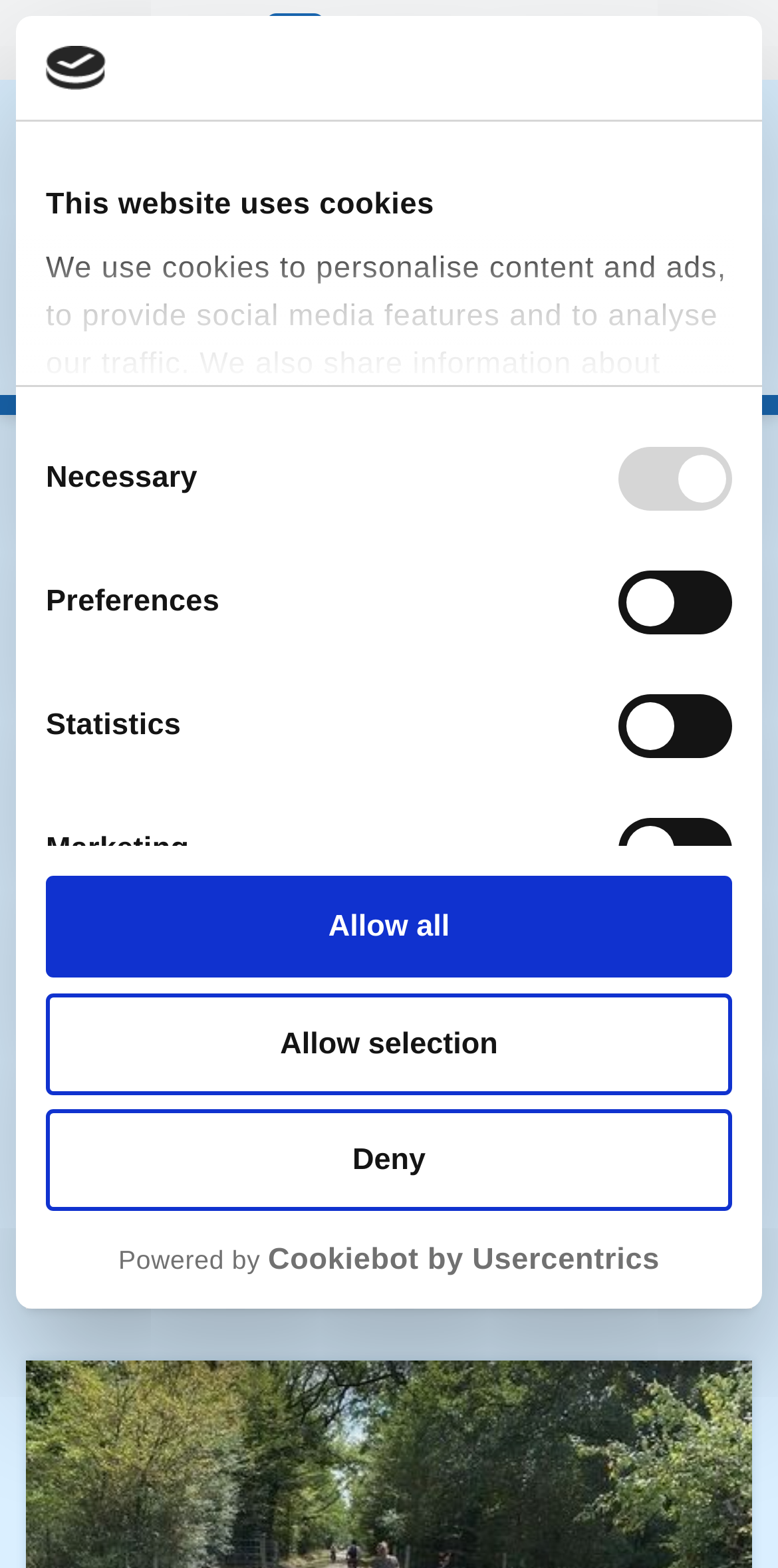Refer to the image and provide a thorough answer to this question:
What is the purpose of the checkboxes in the consent section?

The checkboxes in the consent section are labeled as 'Necessary', 'Preferences', 'Statistics', and 'Marketing'. These checkboxes are used to select the types of cookies that the user is willing to accept. The user can choose to accept or decline specific types of cookies.